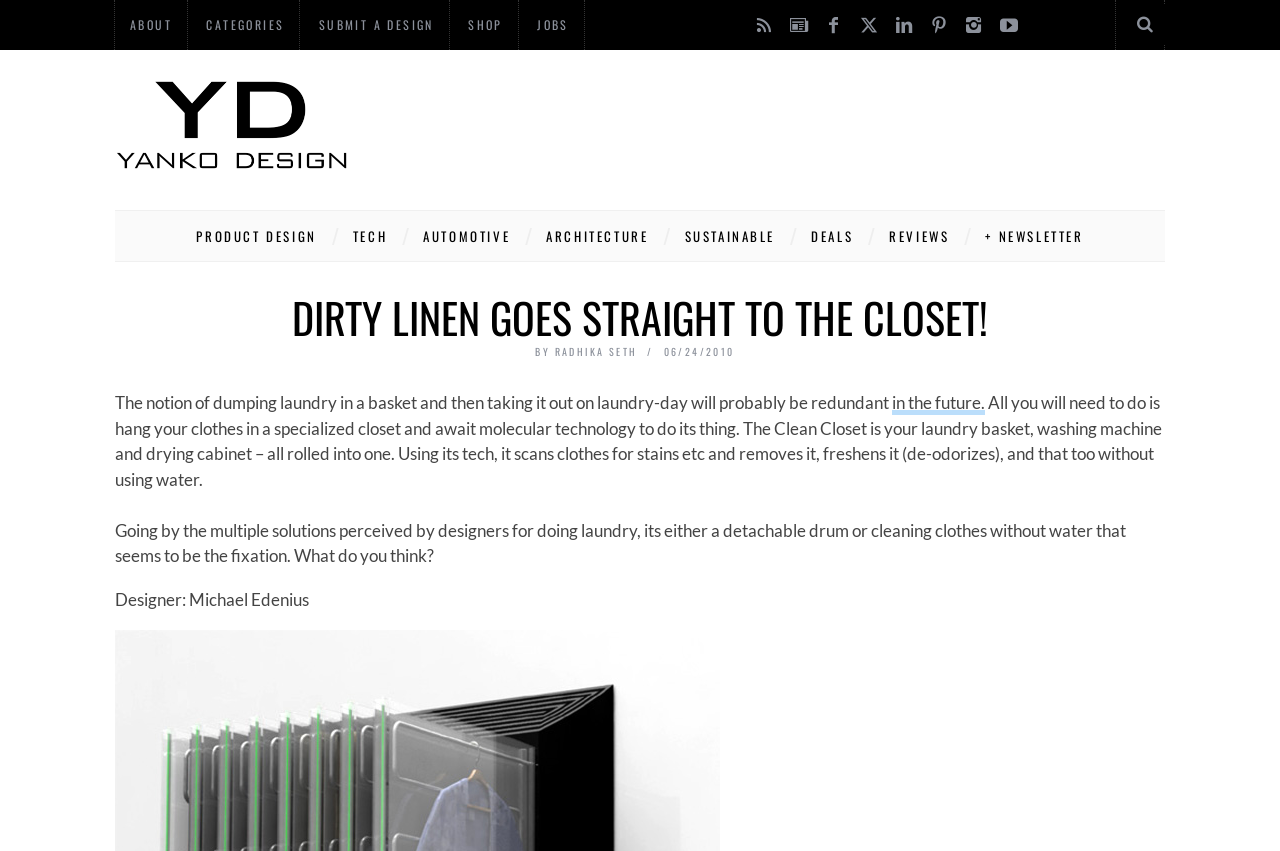Locate the bounding box of the UI element based on this description: "Submit a design". Provide four float numbers between 0 and 1 as [left, top, right, bottom].

[0.237, 0.005, 0.351, 0.053]